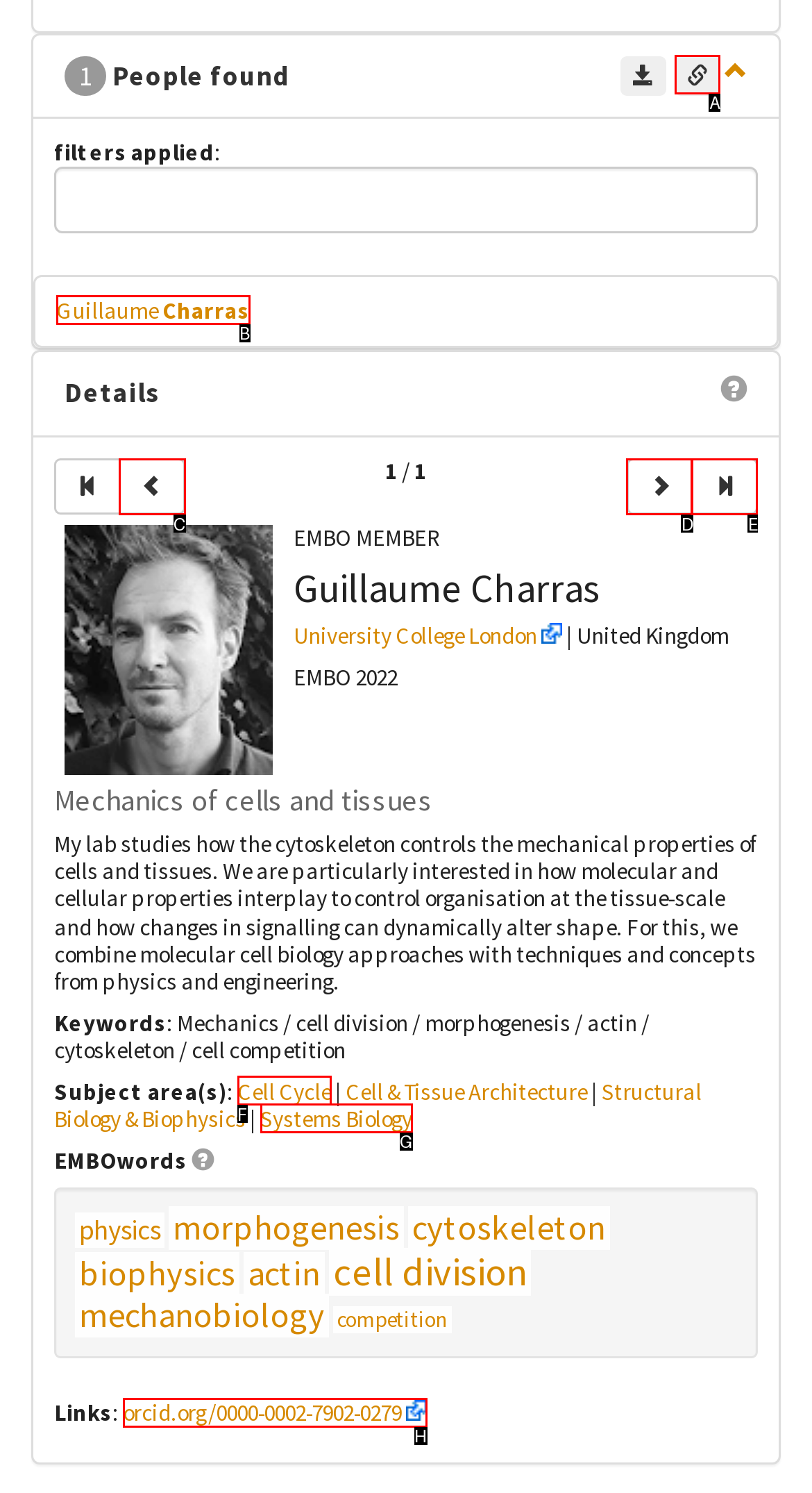Show which HTML element I need to click to perform this task: Create a permanent link to this resultset Answer with the letter of the correct choice.

A